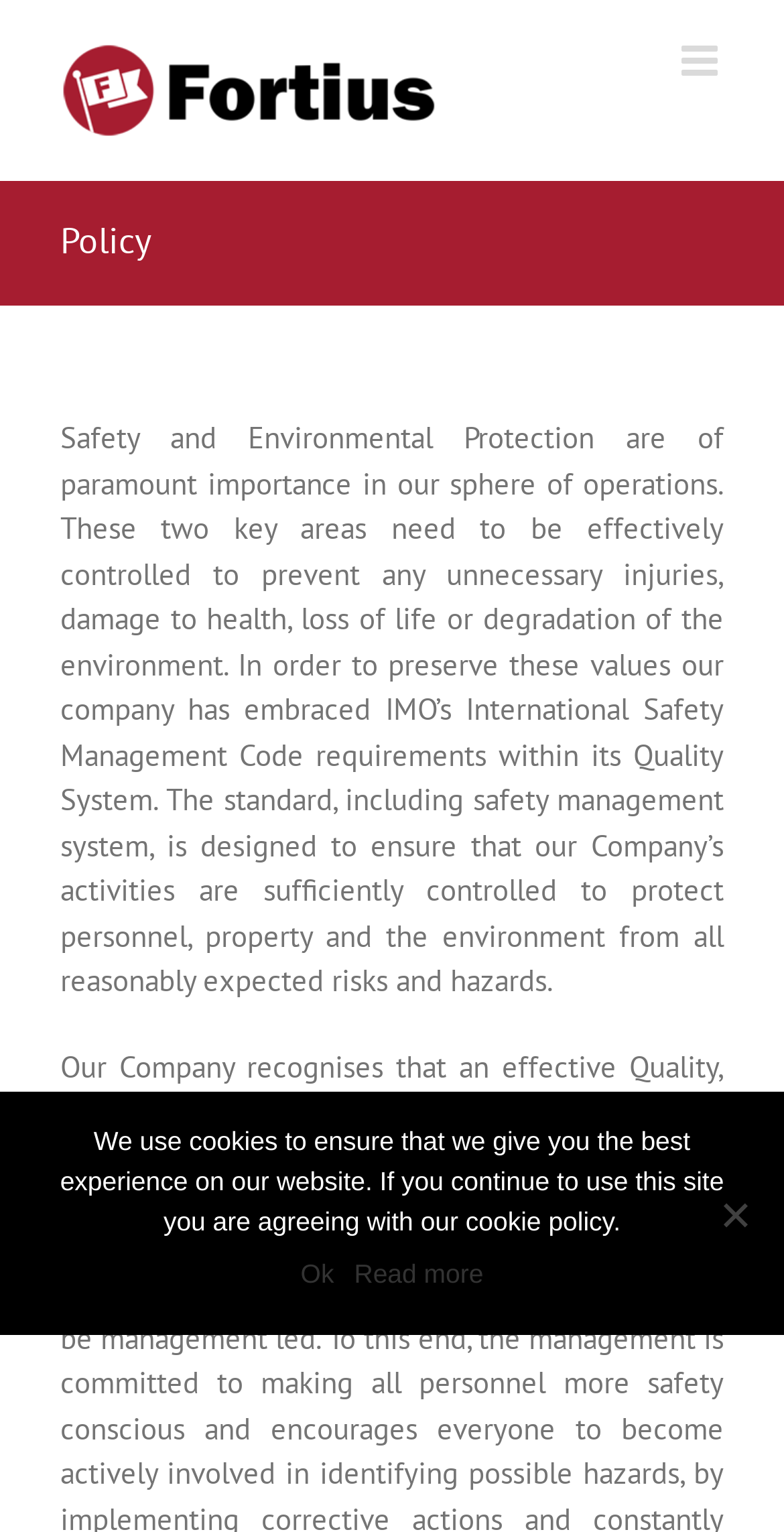With reference to the image, please provide a detailed answer to the following question: What is the topic of the webpage content?

The webpage content is focused on the company's policy regarding safety and environmental protection, highlighting the importance of these areas and the measures taken by the company to ensure their effective control.